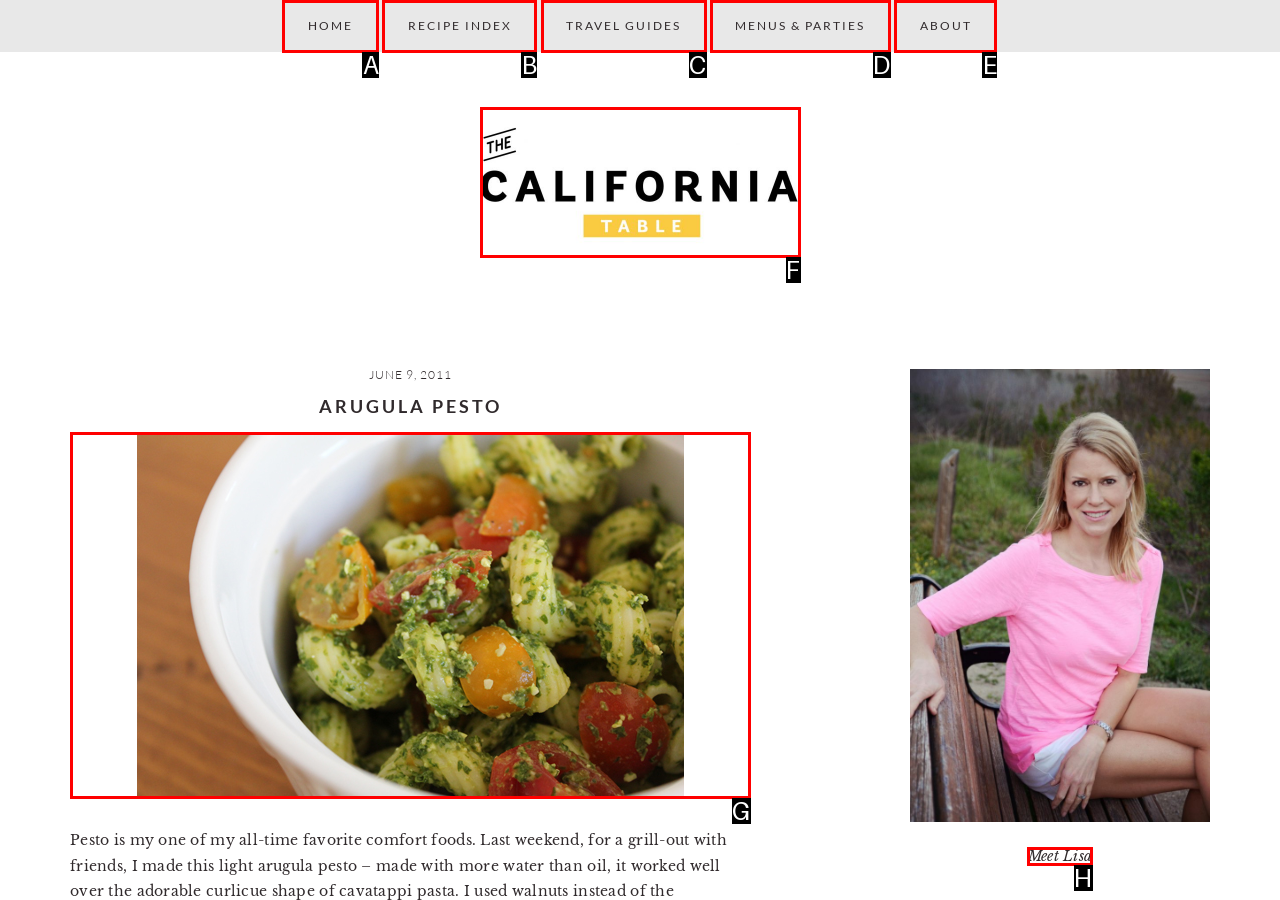Find the appropriate UI element to complete the task: go to home page. Indicate your choice by providing the letter of the element.

A